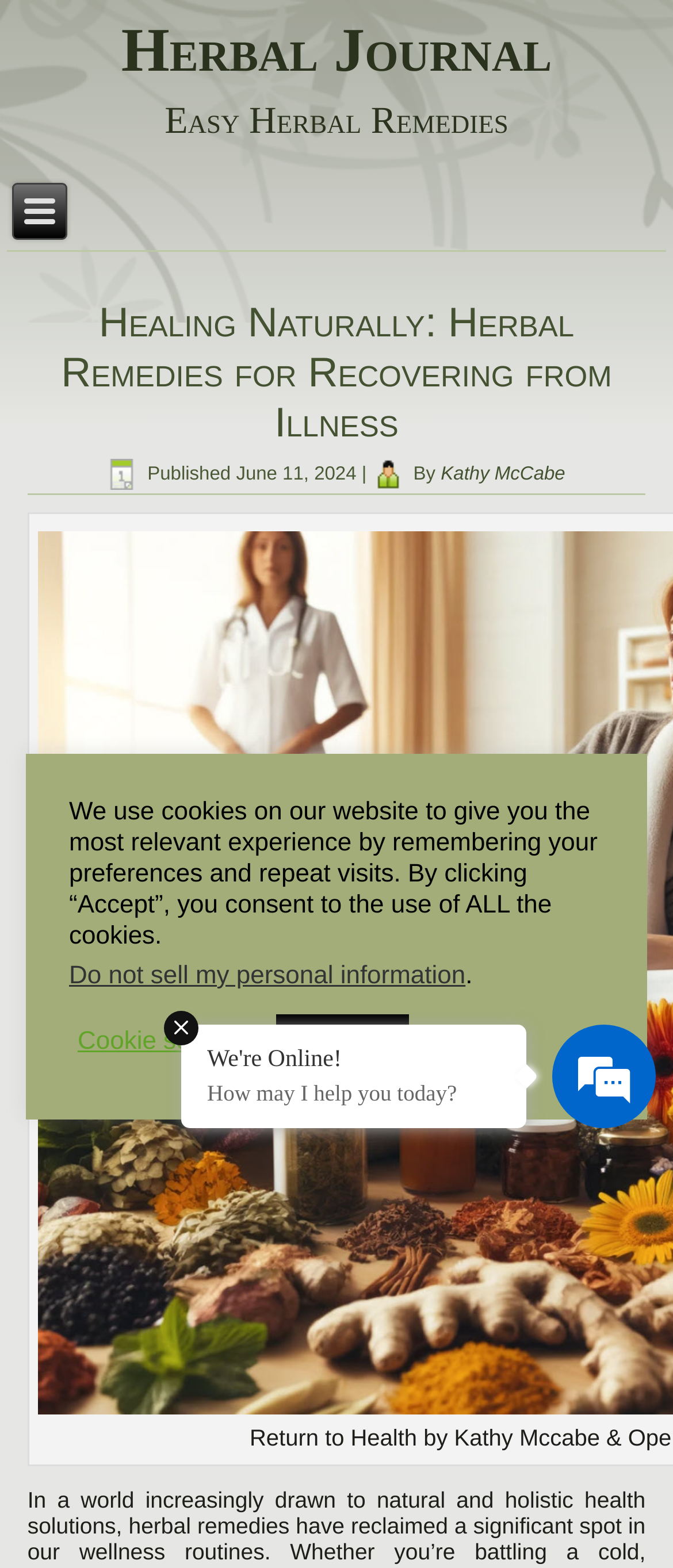When was the article published?
Please provide a single word or phrase in response based on the screenshot.

June 11, 2024